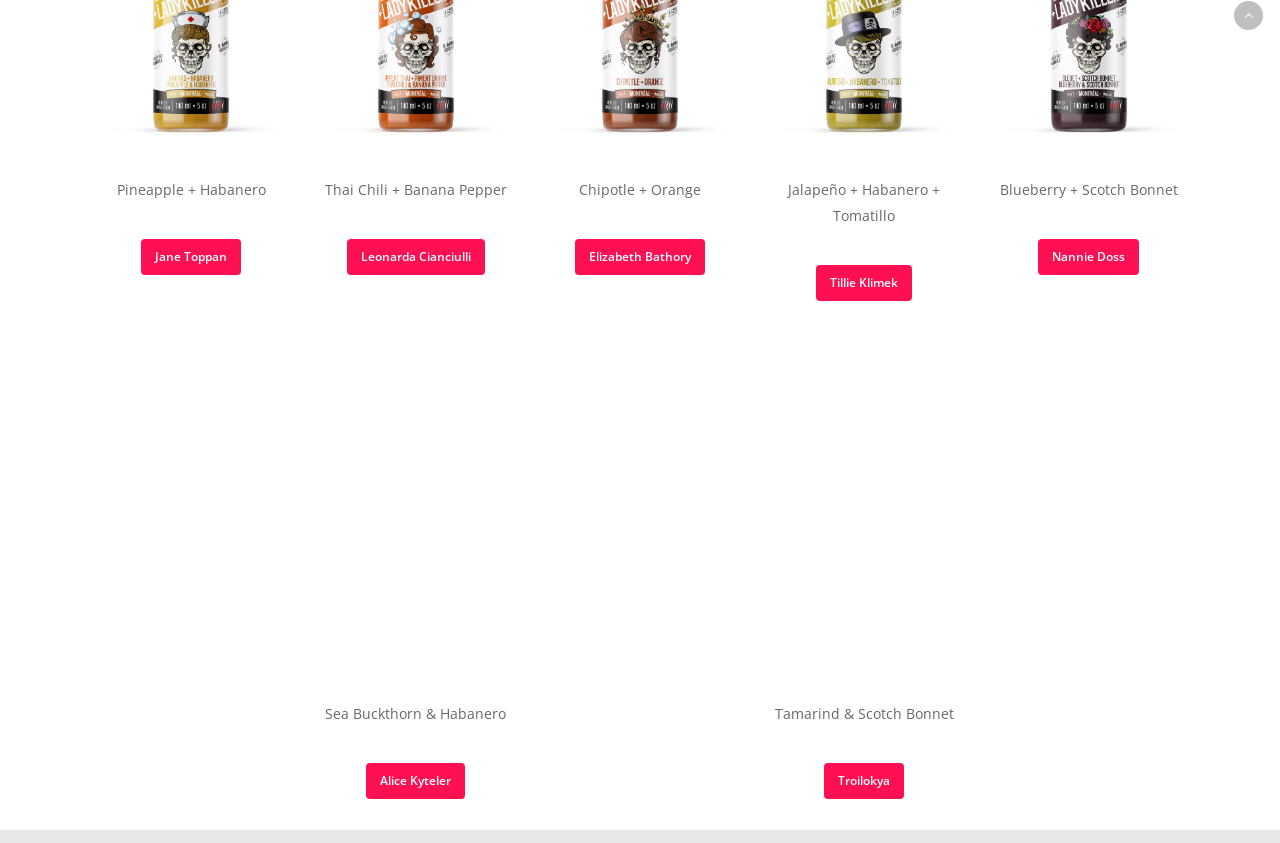How many links are on the webpage?
Answer briefly with a single word or phrase based on the image.

8